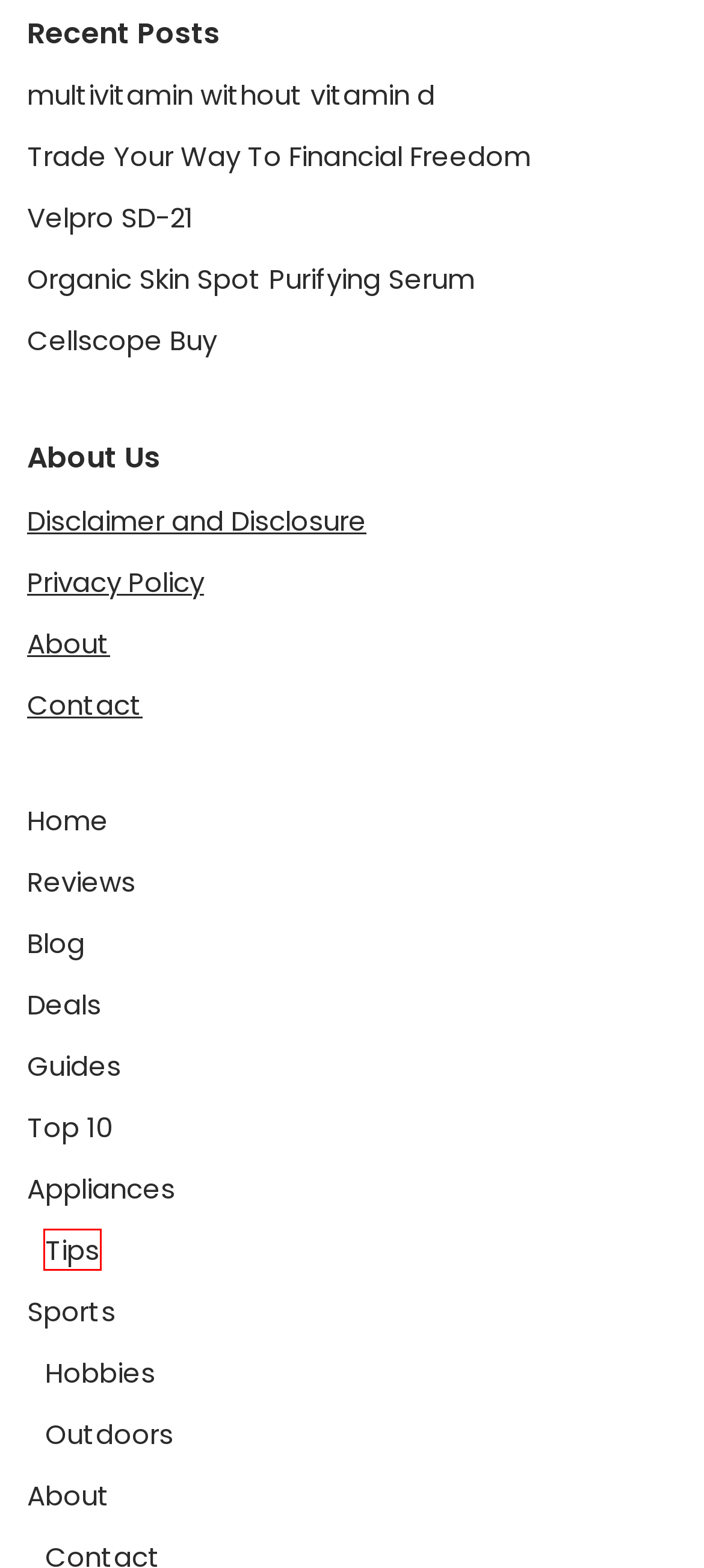You are given a screenshot of a webpage with a red bounding box around an element. Choose the most fitting webpage description for the page that appears after clicking the element within the red bounding box. Here are the candidates:
A. Outdoors | Romance University
B. Romance University - Top Deals Today
C. Privacy Policy
D. RomanceUniversity.org – Product Reviews Worth Spreading
E. Disclaimer and Disclosure
F. Tips | Romance University
G. Romance University - Reviews
H. 25 Best multivitamin without vitamin d June 2024 - Affordable, Reviews & Top Rated

F